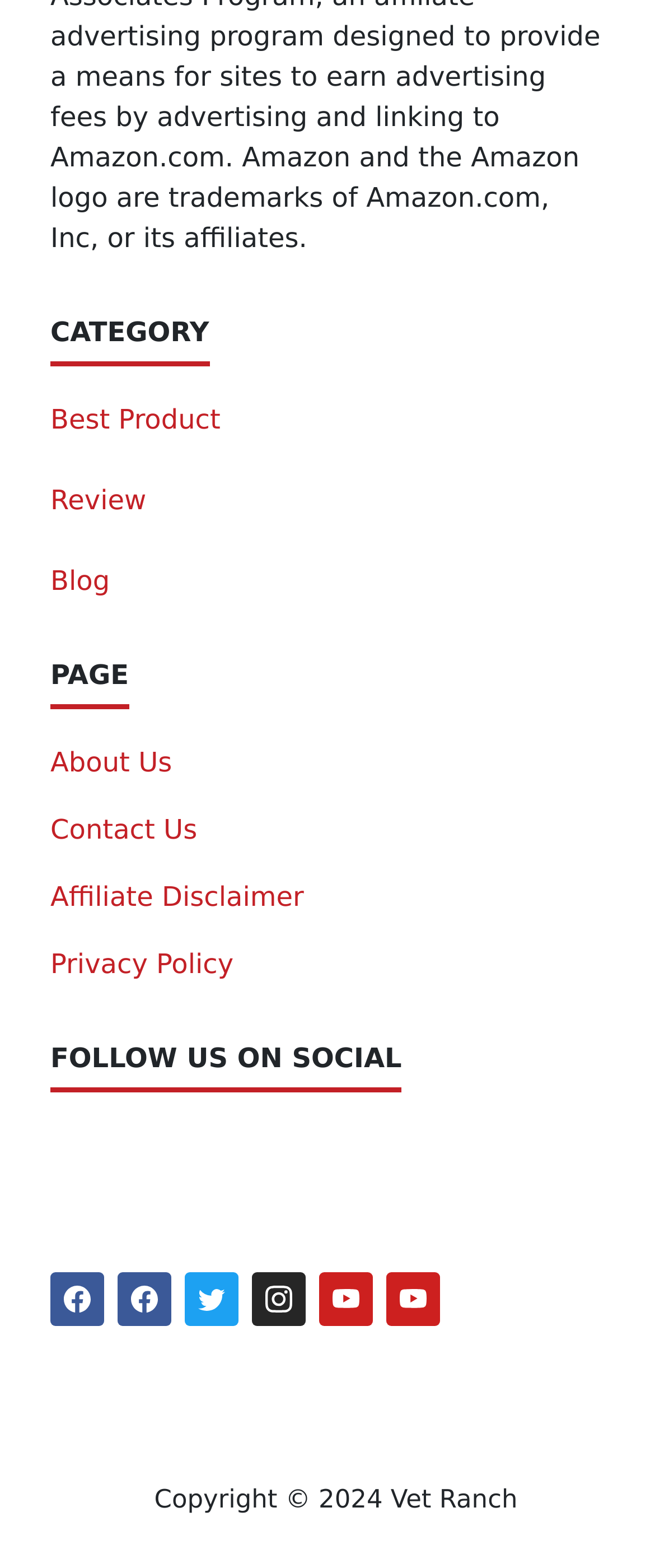Please specify the bounding box coordinates of the element that should be clicked to execute the given instruction: 'Visit the About Us page'. Ensure the coordinates are four float numbers between 0 and 1, expressed as [left, top, right, bottom].

[0.077, 0.475, 0.263, 0.496]